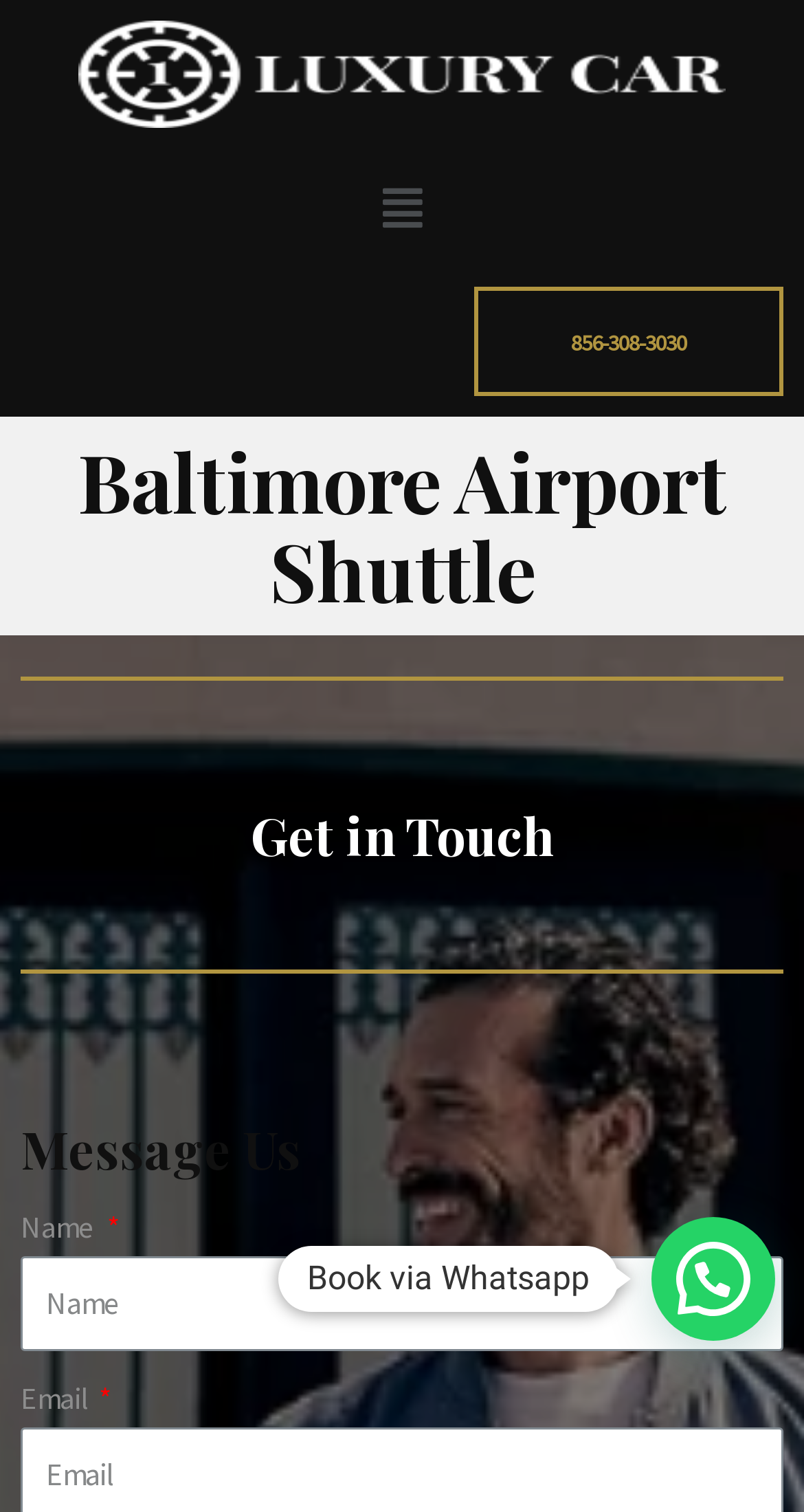Answer the following inquiry with a single word or phrase:
How many headings are there on the webpage?

3